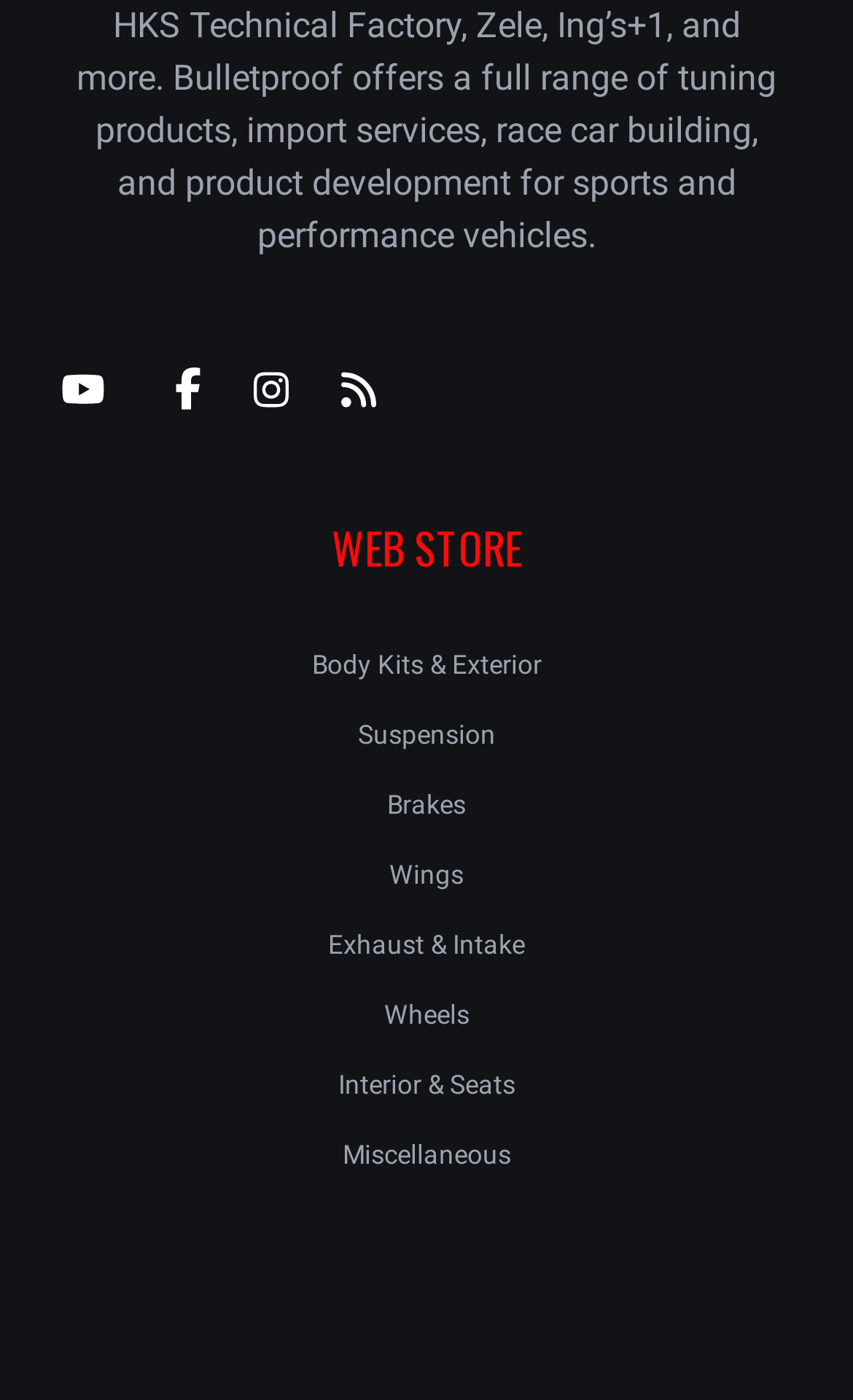What payment options are accepted?
Please provide a comprehensive answer based on the visual information in the image.

The webpage displays two images showing various payment options, including Apple Pay, PayPal, credit cards like American Express, Visa, MasterCard, and others, indicating that the website accepts multiple payment methods.